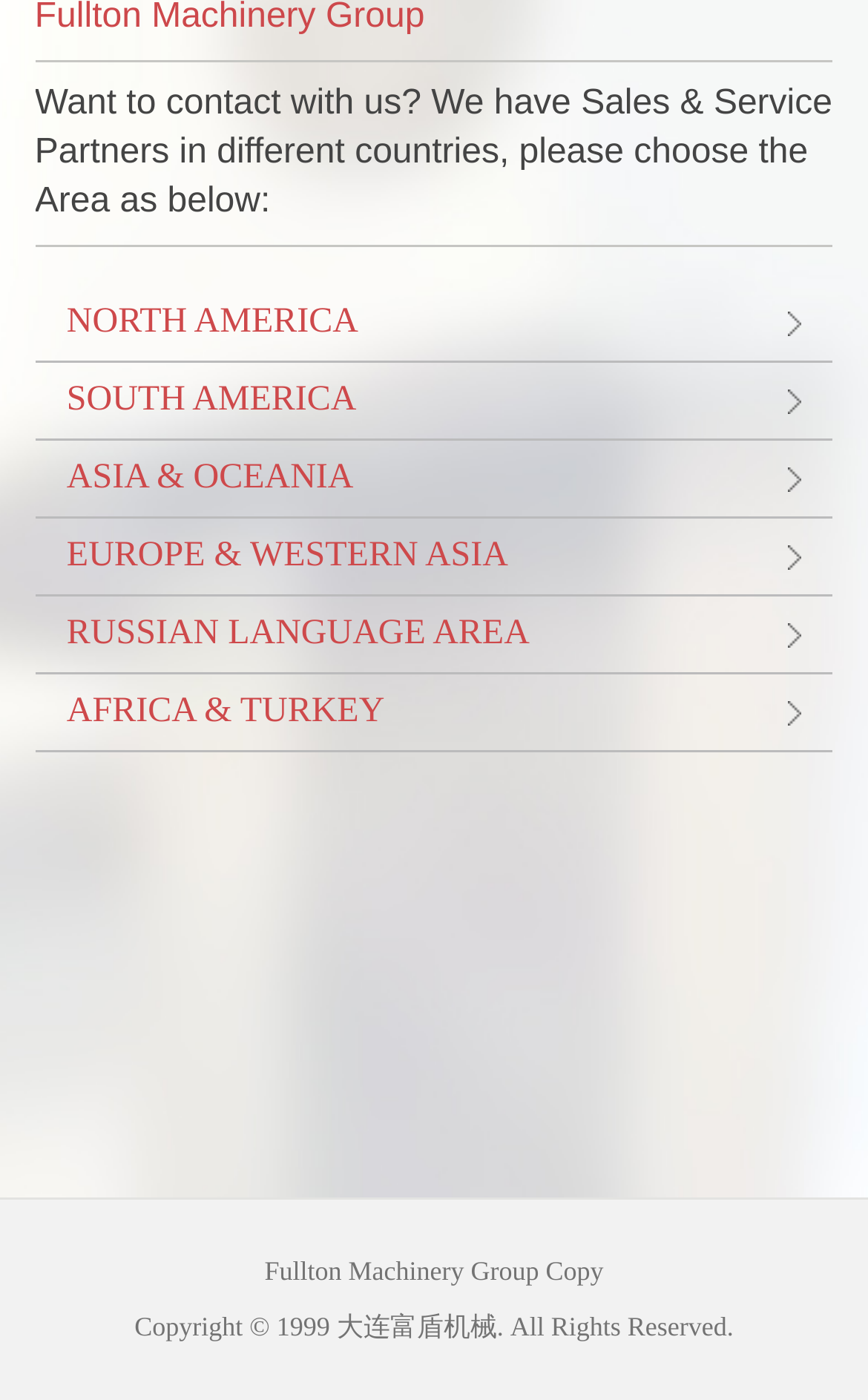What is the name of the machinery group mentioned? Look at the image and give a one-word or short phrase answer.

Fullton Machinery Group